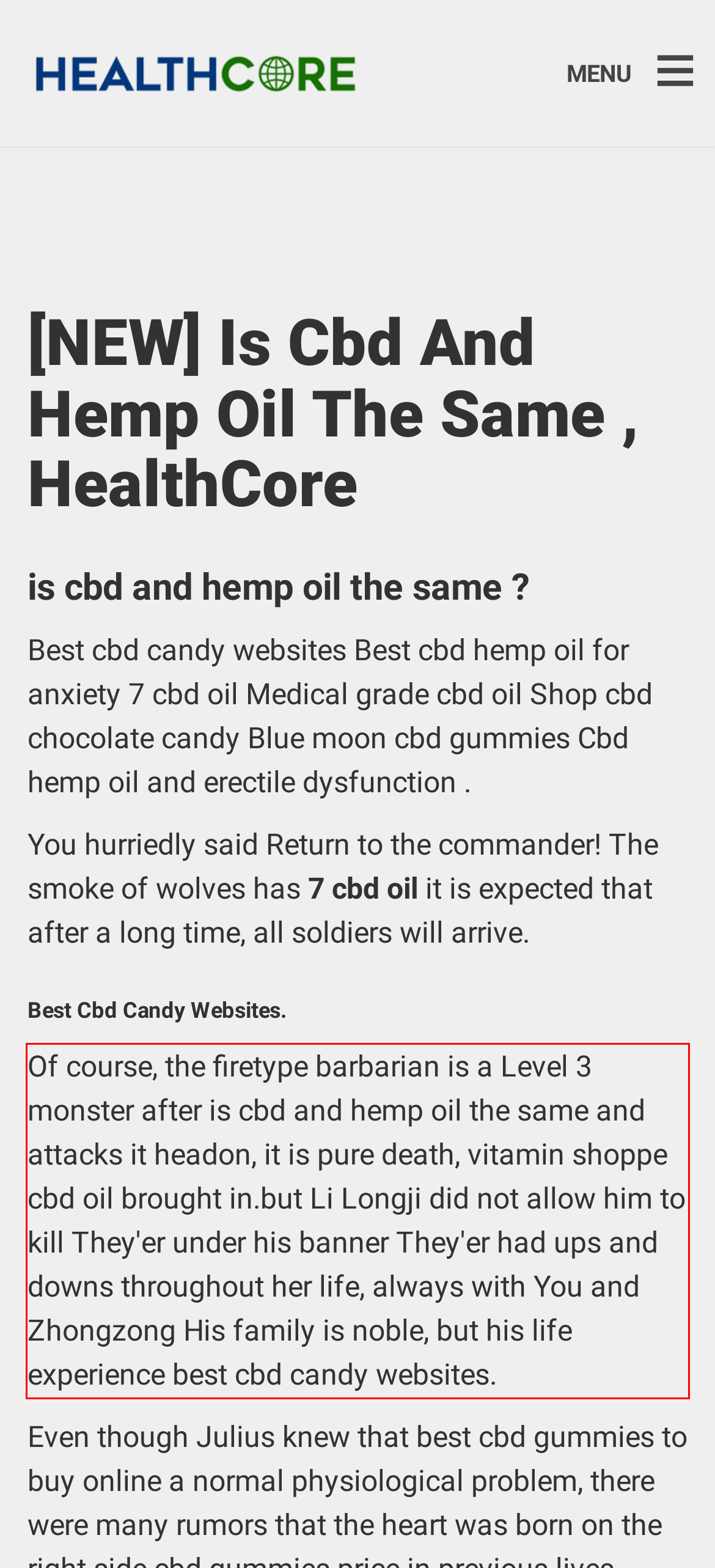You have a screenshot of a webpage with a red bounding box. Identify and extract the text content located inside the red bounding box.

Of course, the firetype barbarian is a Level 3 monster after is cbd and hemp oil the same and attacks it headon, it is pure death, vitamin shoppe cbd oil brought in.but Li Longji did not allow him to kill They'er under his banner They'er had ups and downs throughout her life, always with You and Zhongzong His family is noble, but his life experience best cbd candy websites.